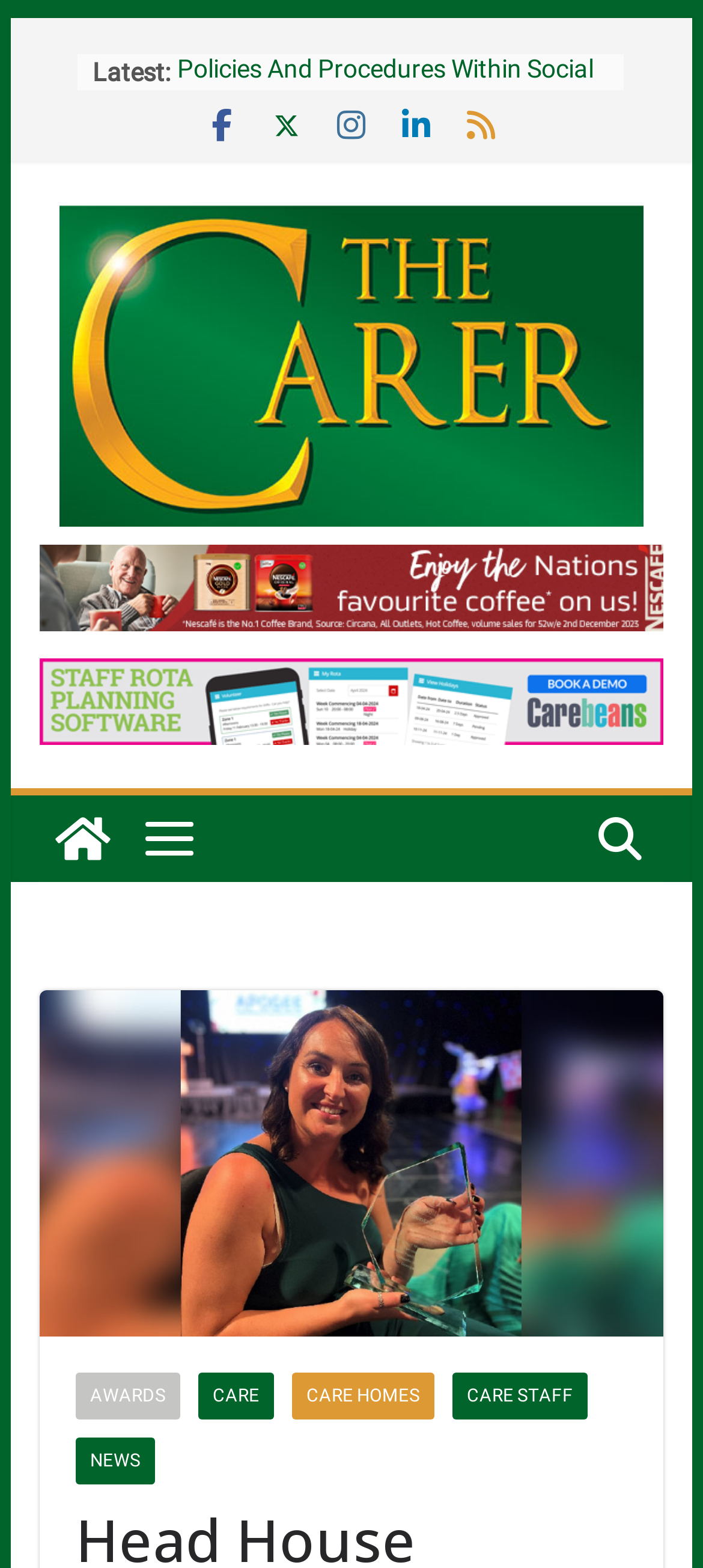Identify the bounding box coordinates for the UI element described as follows: Omnitex Hygiene Products. Use the format (top-left x, top-left y, bottom-right x, bottom-right y) and ensure all values are floating point numbers between 0 and 1.

[0.253, 0.129, 0.676, 0.147]